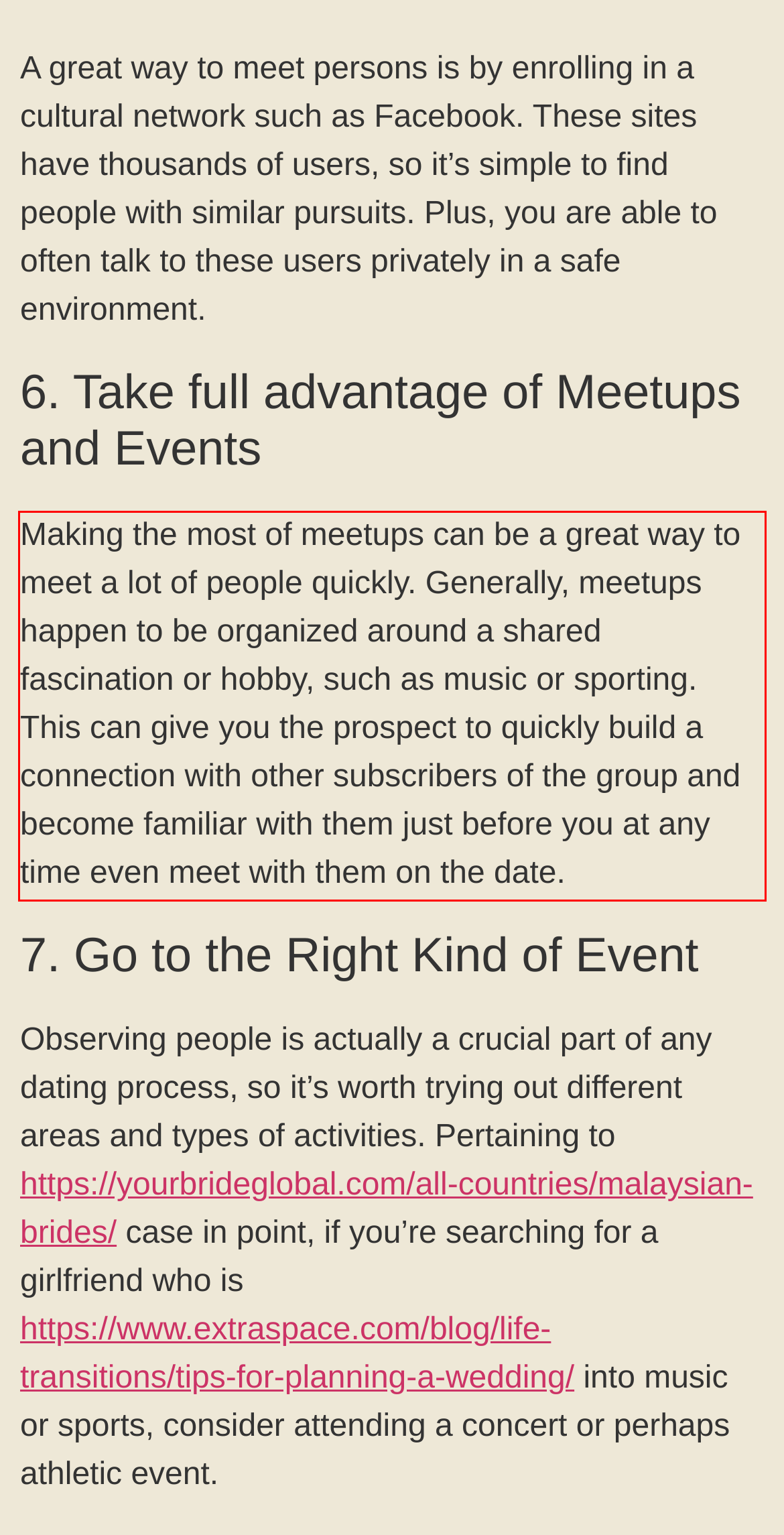Given a screenshot of a webpage containing a red bounding box, perform OCR on the text within this red bounding box and provide the text content.

Making the most of meetups can be a great way to meet a lot of people quickly. Generally, meetups happen to be organized around a shared fascination or hobby, such as music or sporting. This can give you the prospect to quickly build a connection with other subscribers of the group and become familiar with them just before you at any time even meet with them on the date.